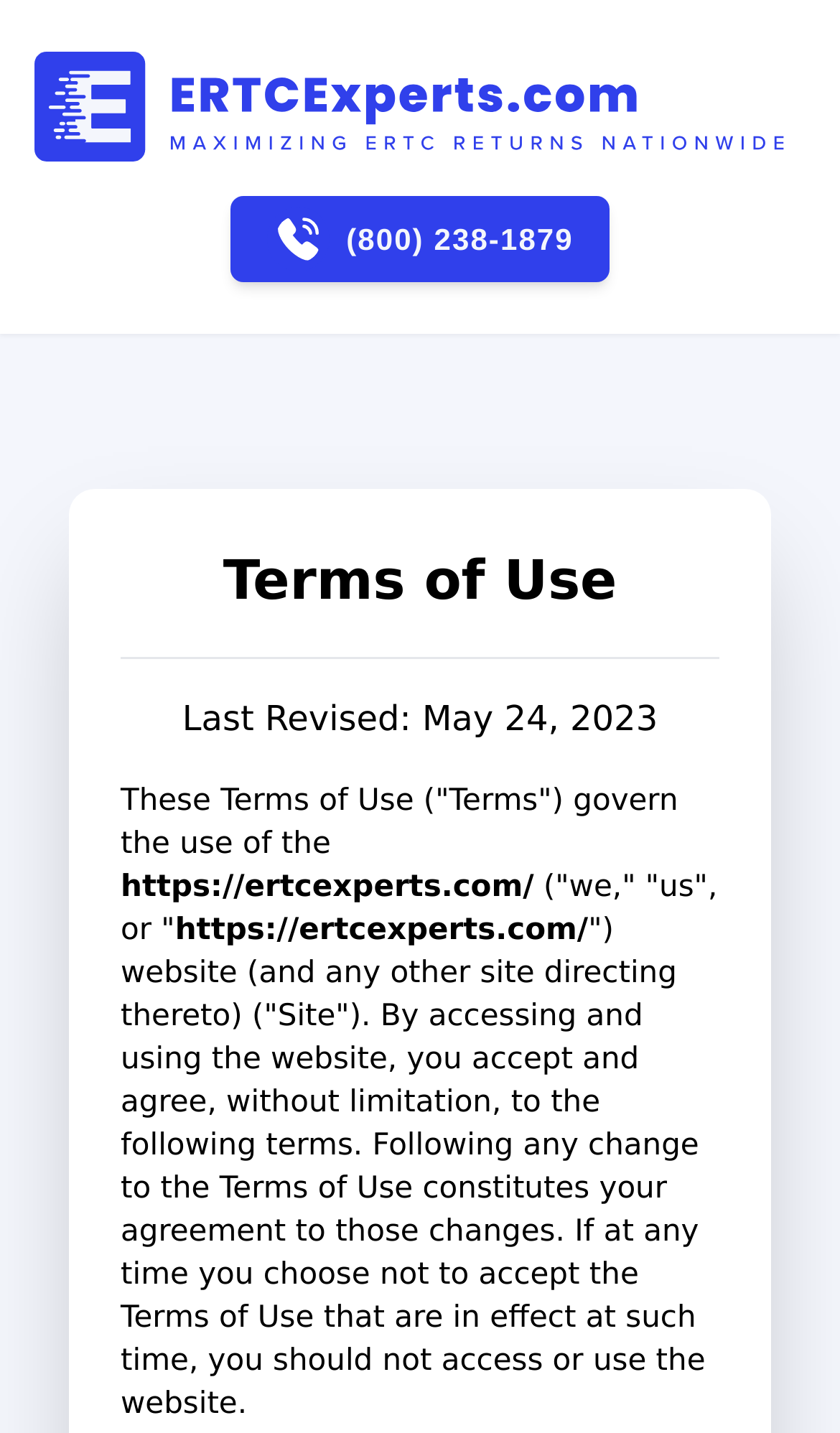Respond to the question below with a single word or phrase: What is the phone number on the webpage?

(800) 238-1879